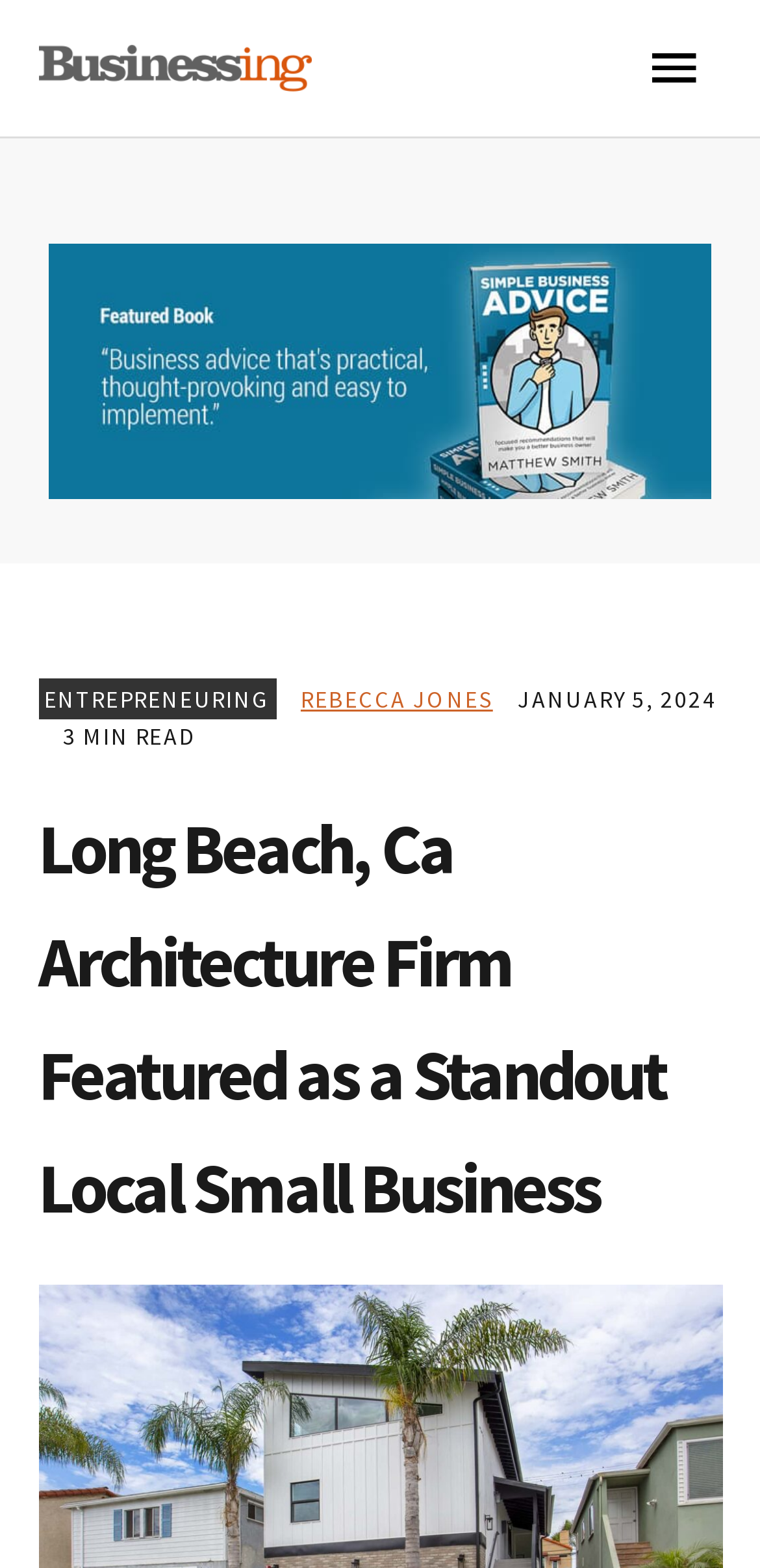What is the topic of the article?
Please use the image to deliver a detailed and complete answer.

I inferred the topic of the article by looking at the link 'Small Business Advice Book' and the heading 'Long Beach, Ca Architecture Firm Featured as a Standout Local Small Business', which suggests that the article is related to small business.